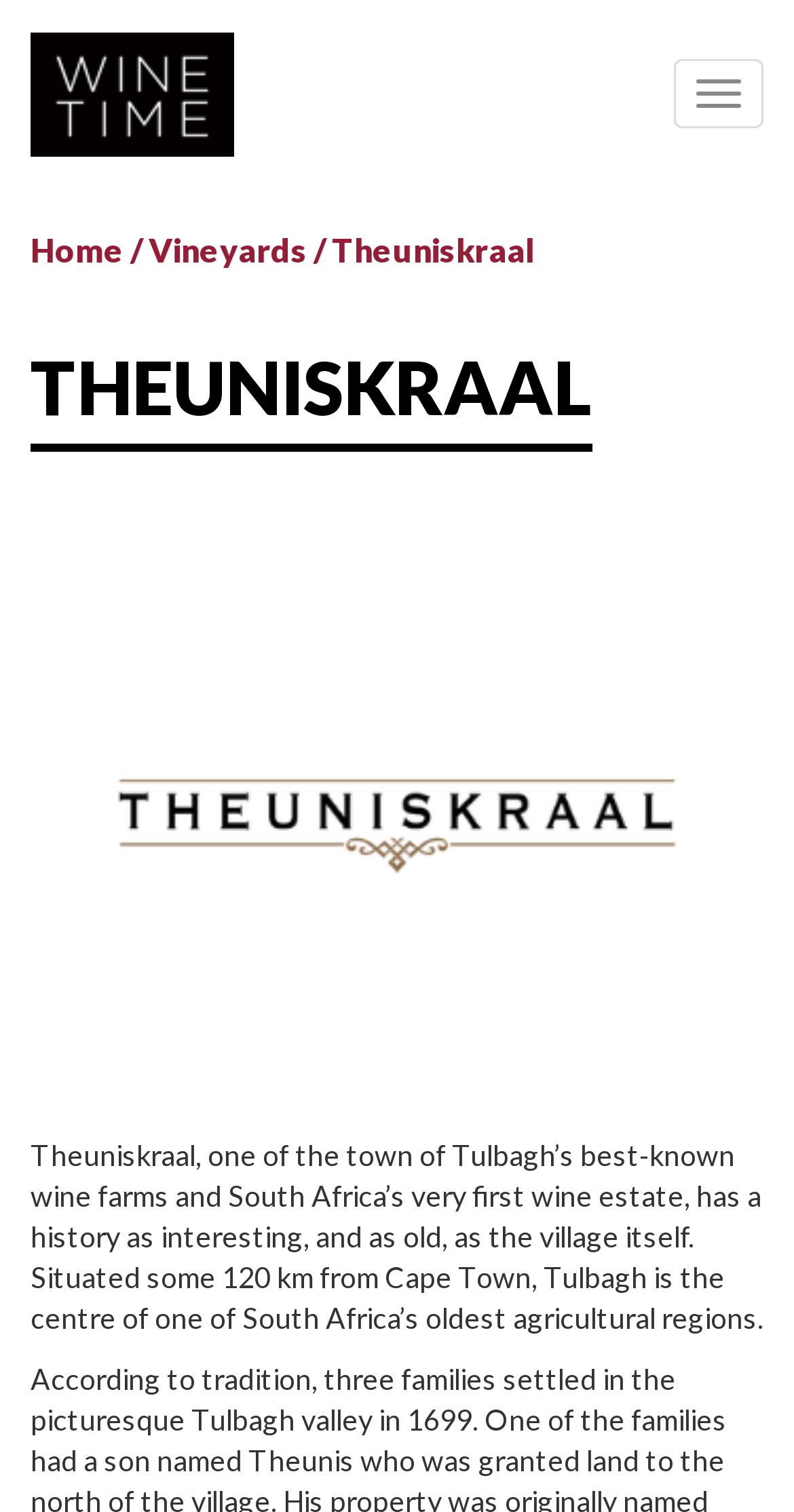What is the name of the wine farm?
Please provide a comprehensive and detailed answer to the question.

I found the answer by looking at the breadcrumb navigation section, where it says 'Vineyards / Theuniskraal', and also by reading the static text that describes the wine farm, which starts with 'Theuniskraal, one of the town of Tulbagh’s best-known wine farms...'